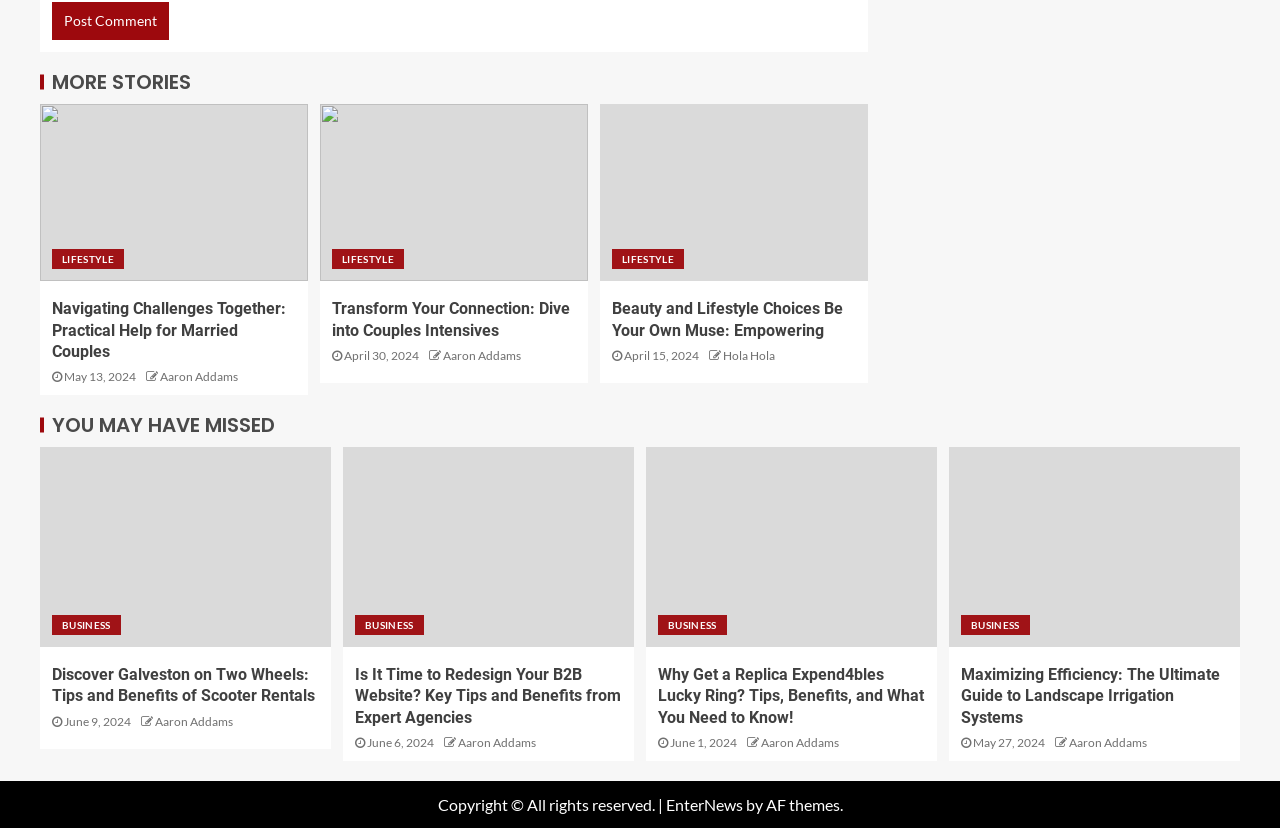Identify the bounding box coordinates of the part that should be clicked to carry out this instruction: "Check the article 'Discover Galveston on Two Wheels: Tips and Benefits of Scooter Rentals'".

[0.041, 0.802, 0.249, 0.853]